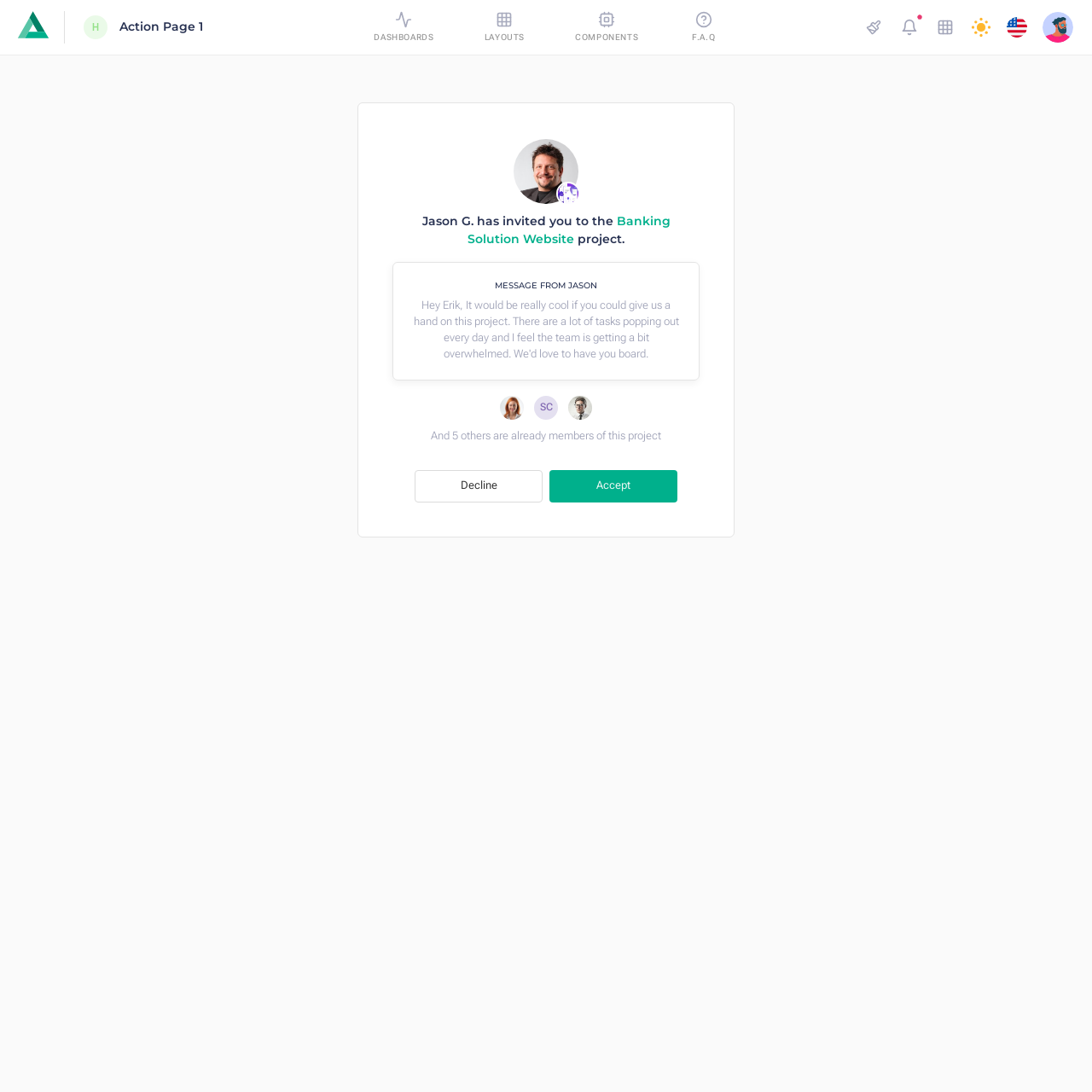Please identify the coordinates of the bounding box that should be clicked to fulfill this instruction: "Learn about the company".

None